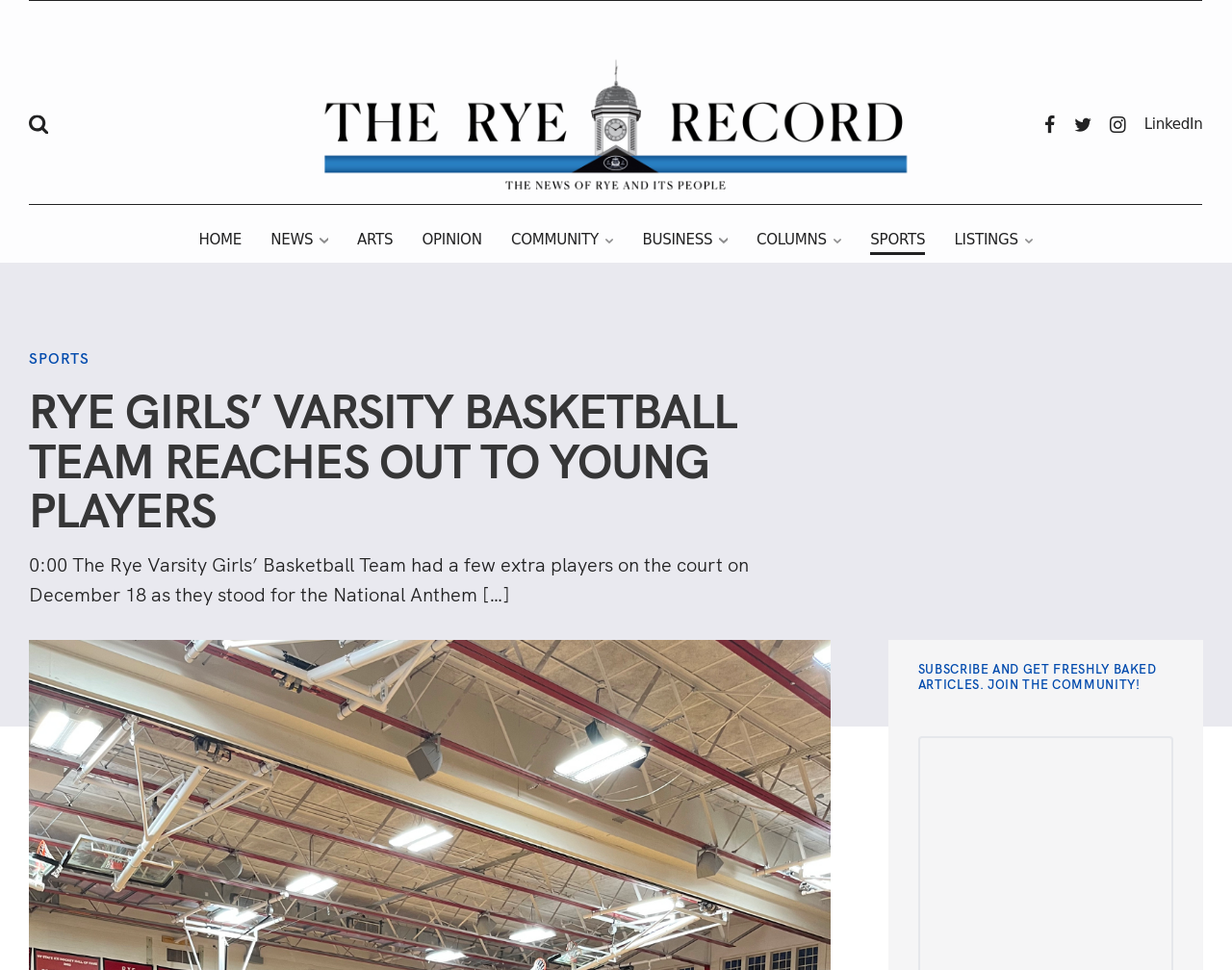What type of article is this?
Please answer the question with a detailed response using the information from the screenshot.

I determined this answer by looking at the content of the article, which mentions a basketball team and the National Anthem. This suggests that the article is related to sports.